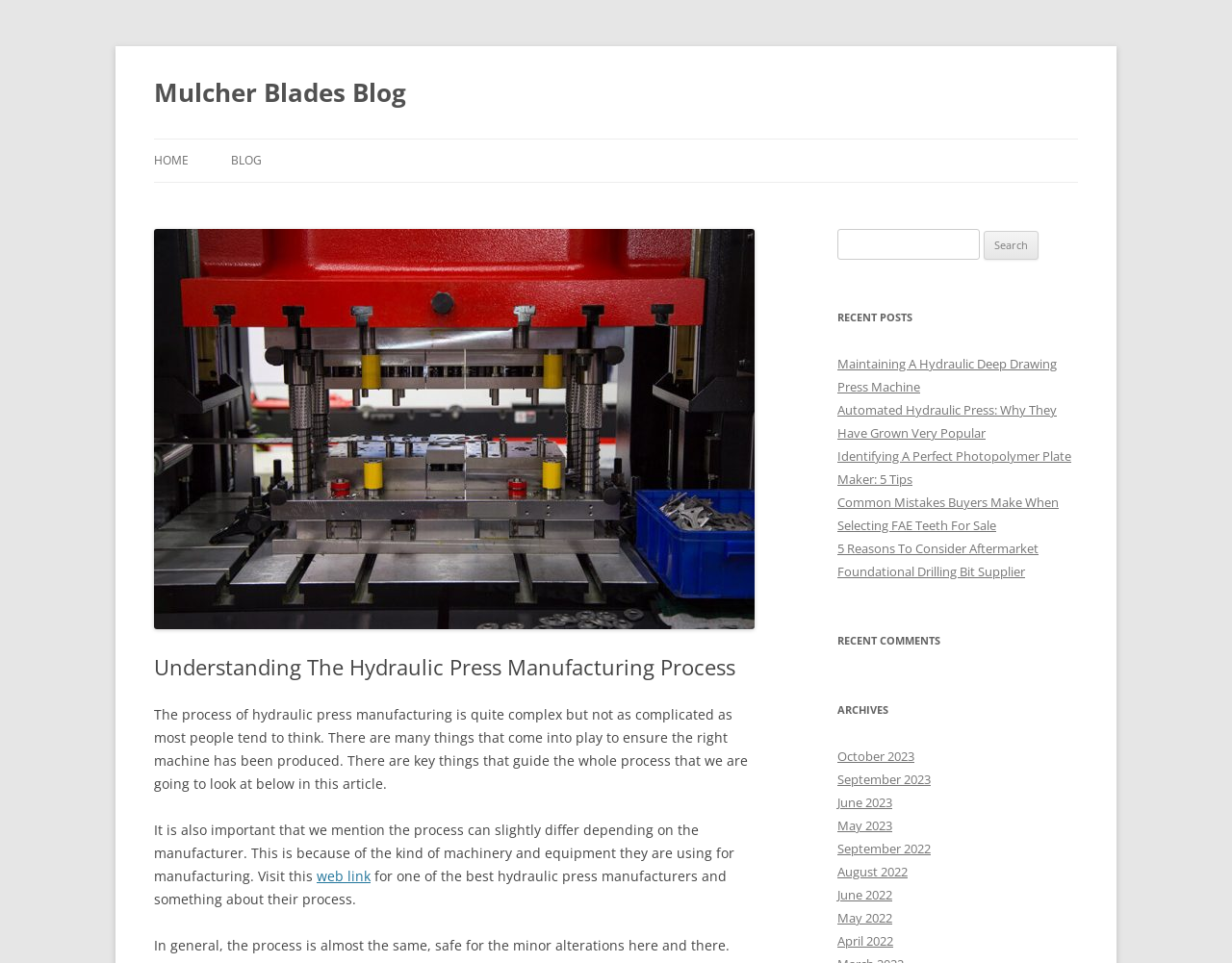Locate the bounding box coordinates of the element I should click to achieve the following instruction: "Check the 'RECENT COMMENTS' section".

[0.68, 0.654, 0.875, 0.678]